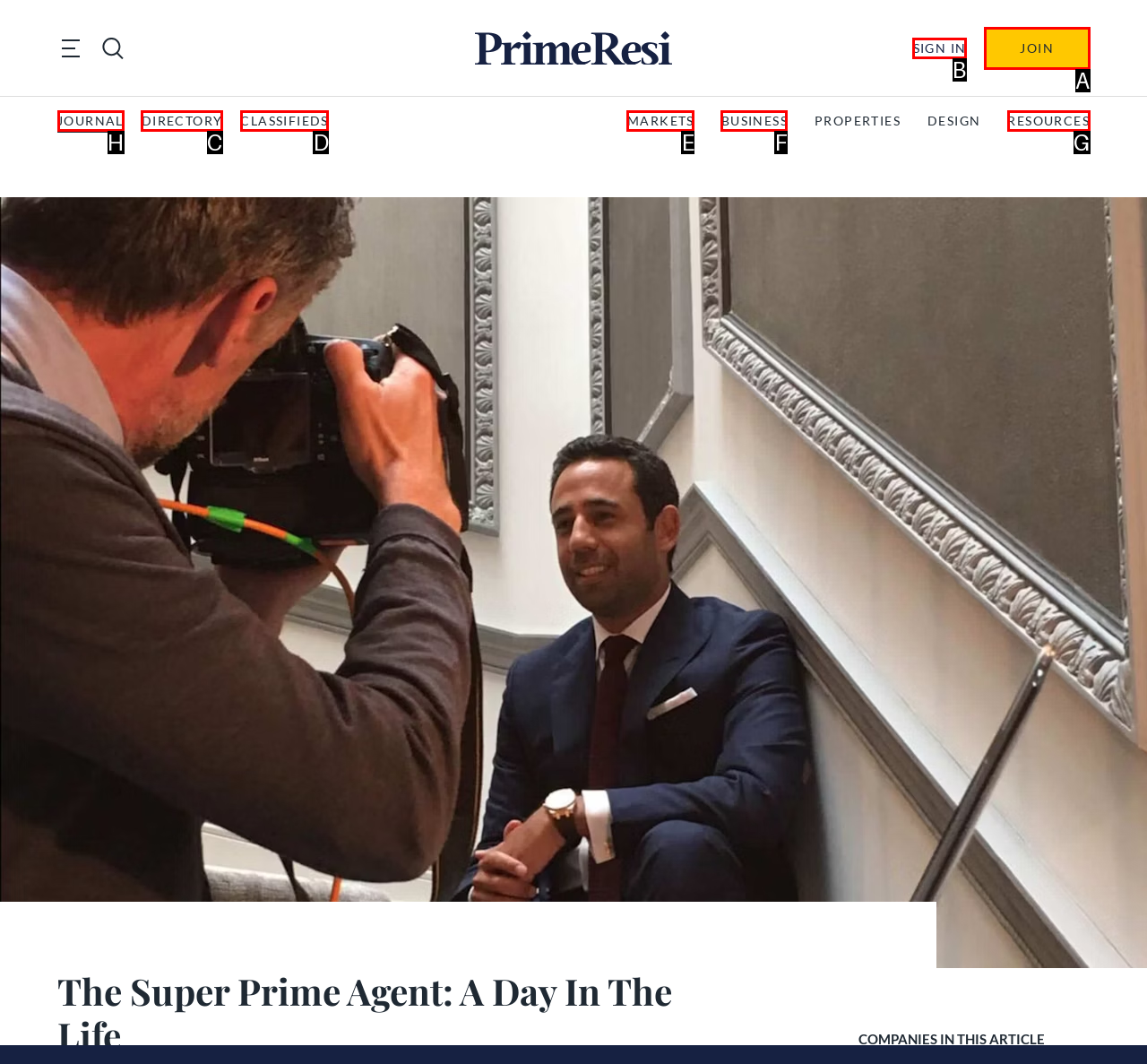Select the appropriate HTML element that needs to be clicked to execute the following task: go to journal. Respond with the letter of the option.

H